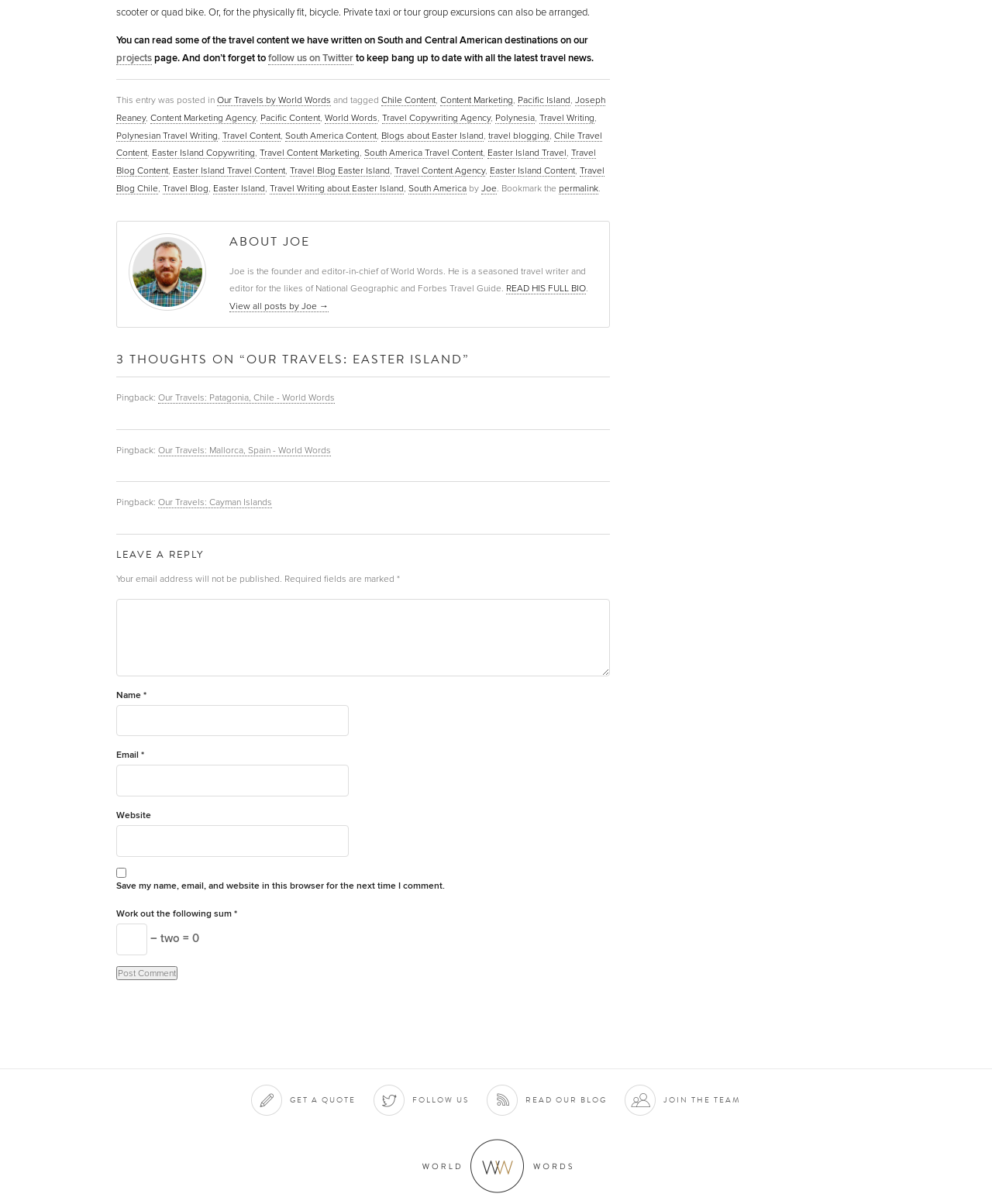Identify the bounding box coordinates of the clickable section necessary to follow the following instruction: "Enter your name". The coordinates should be presented as four float numbers from 0 to 1, i.e., [left, top, right, bottom].

[0.117, 0.585, 0.352, 0.612]